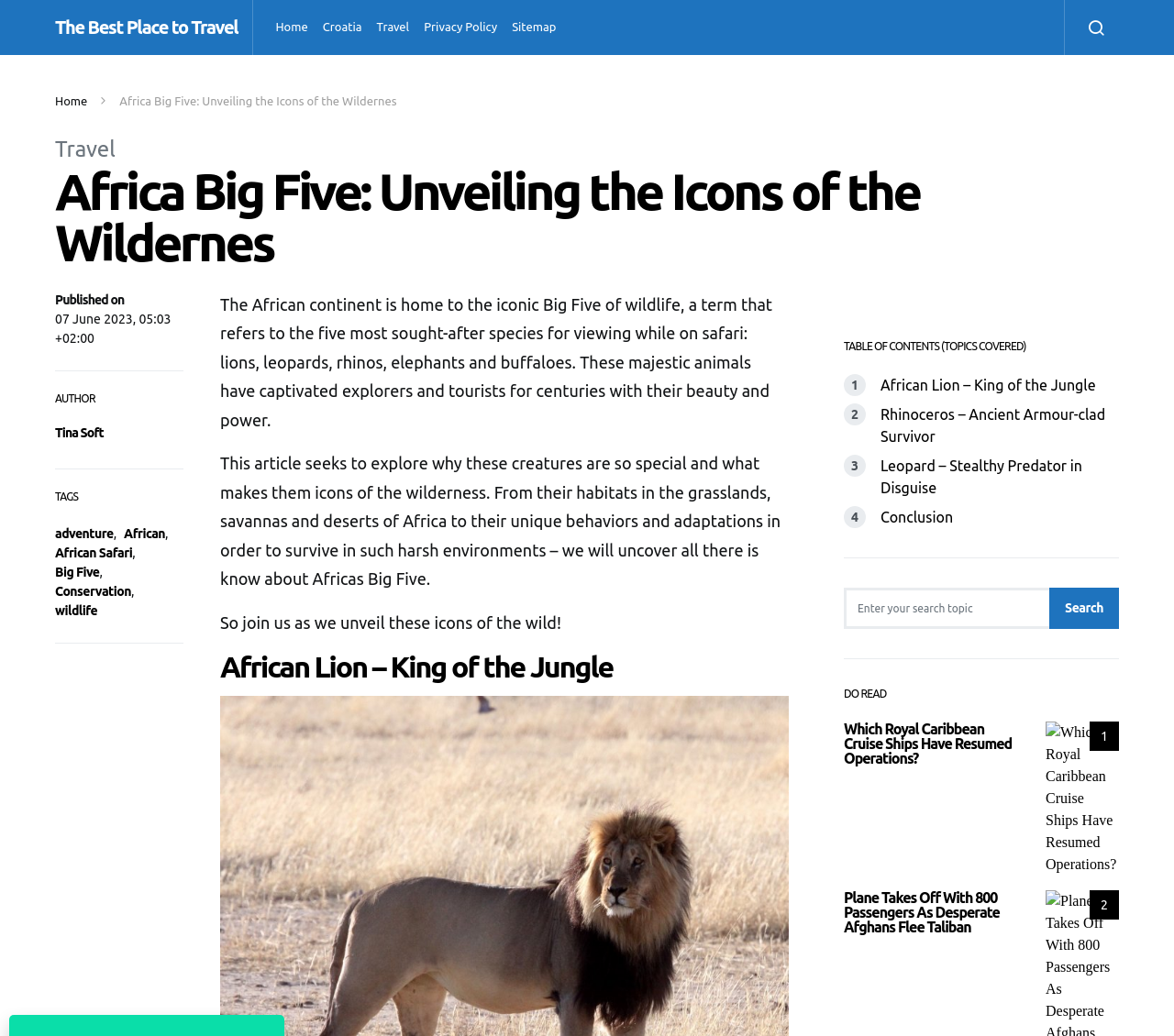Generate a comprehensive description of the webpage.

The webpage is about Africa's Big Five of wildlife, featuring a comprehensive article that explores the iconic species. At the top, there is a navigation bar with links to "Home", "Croatia", "Travel", "Privacy Policy", and "Sitemap". On the right side of the navigation bar, there is a button with an icon. Below the navigation bar, the title "Africa Big Five: Unveiling the Icons of the Wildernes" is displayed prominently.

The article begins with a brief introduction, explaining that the Big Five refers to the five most sought-after species for viewing while on safari: lions, leopards, rhinos, elephants, and buffaloes. The introduction is followed by a section that explores why these creatures are so special and what makes them icons of the wilderness.

The article is divided into sections, each focusing on a specific species. The first section is about the African Lion, titled "African Lion – King of the Jungle". The section likely provides information about the lion's habitat, behavior, and adaptations.

On the right side of the page, there is a table of contents with links to different sections of the article, including "African Lion – King of the Jungle", "Rhinoceros – Ancient Armour-clad Survivor", "Leopard – Stealthy Predator in Disguise", and "Conclusion".

Below the table of contents, there is a search bar with a button and a placeholder text "Search for:". The search bar allows users to search for specific topics or keywords.

Further down the page, there is a section titled "DO READ", which features two articles with images and headings. The first article is about Royal Caribbean Cruise Ships resuming operations, and the second article is about a plane taking off with 800 passengers as desperate Afghans flee the Taliban.